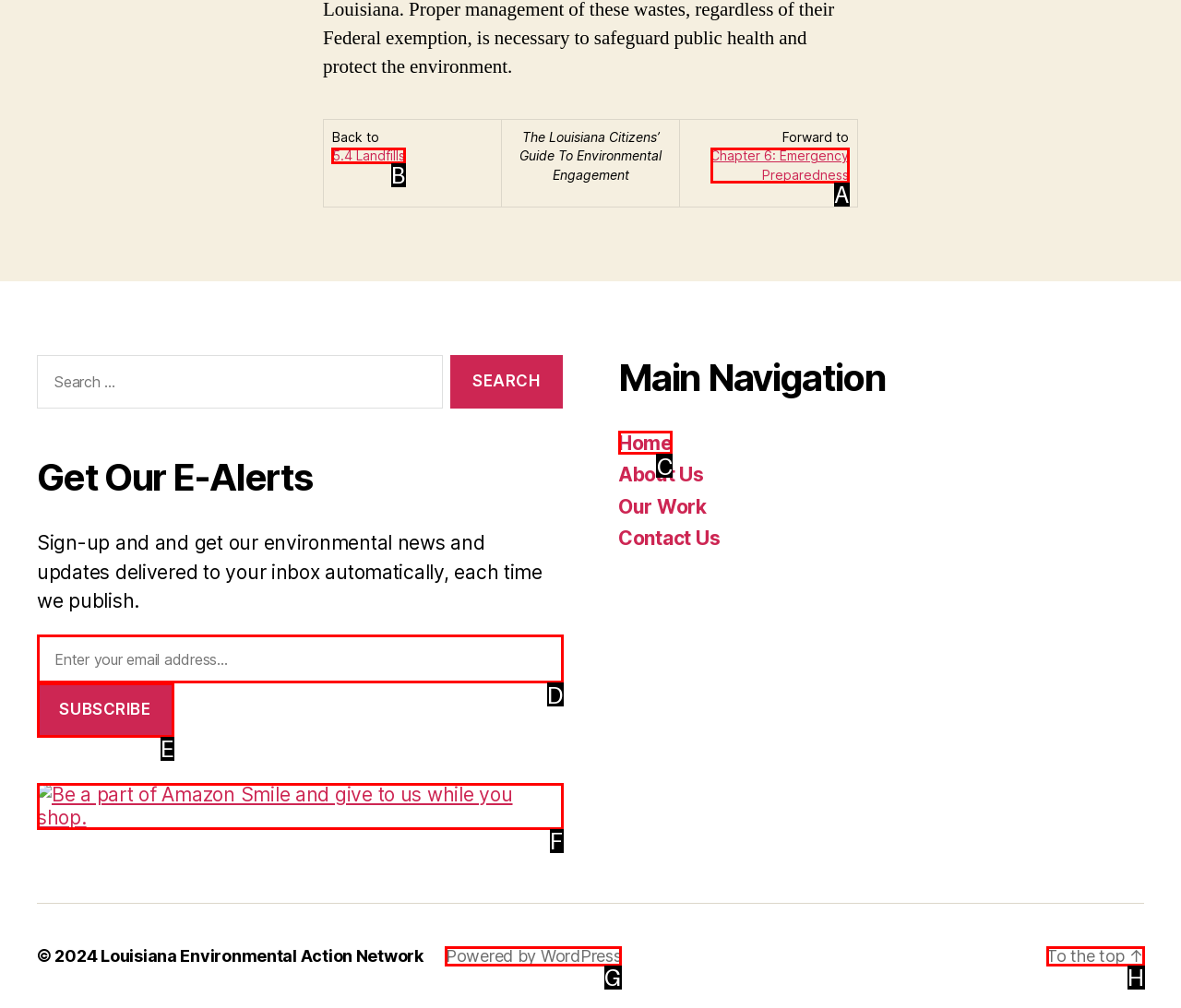Indicate the HTML element to be clicked to accomplish this task: Go to 5.4 Landfills Respond using the letter of the correct option.

B